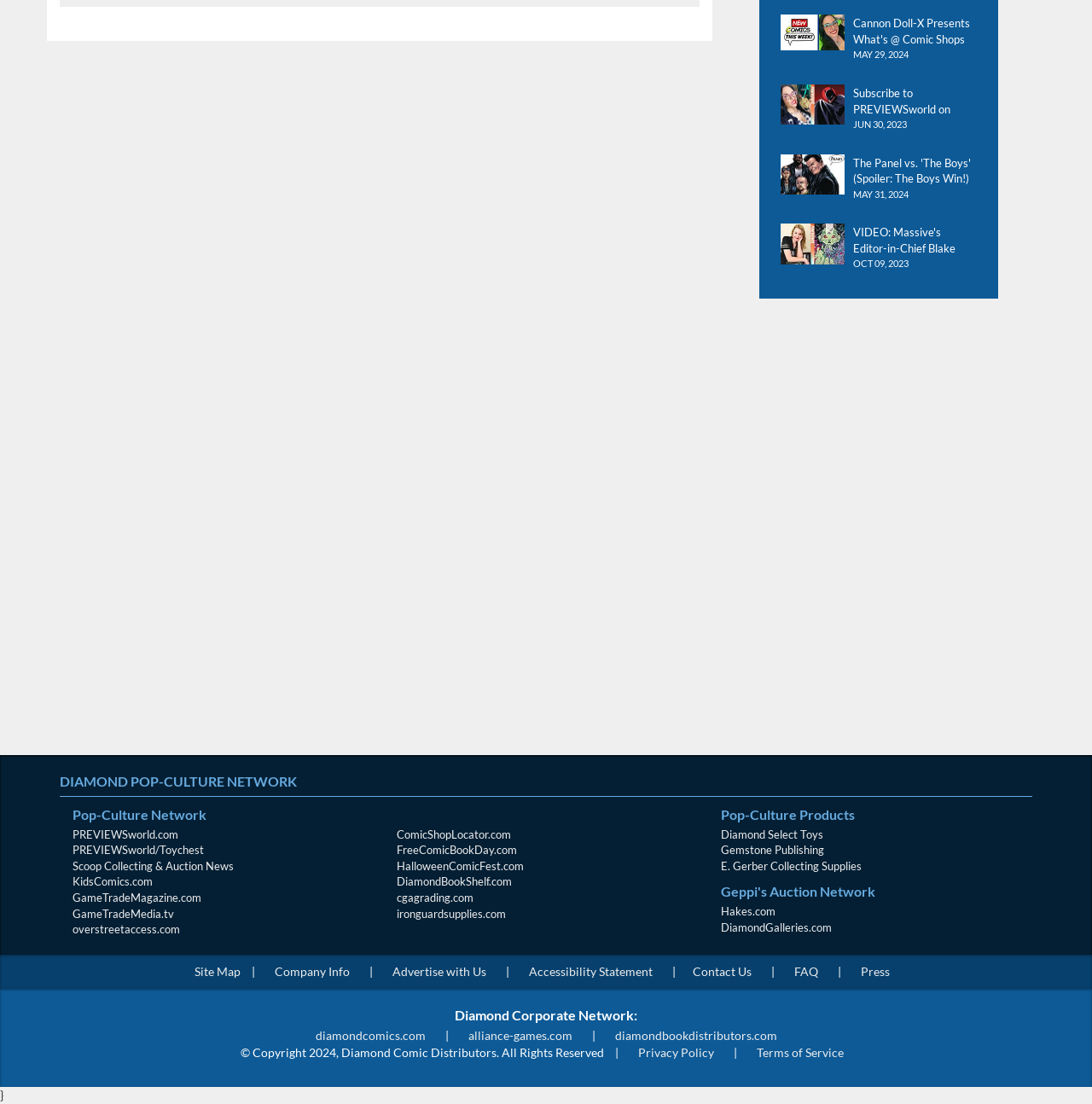Review the image closely and give a comprehensive answer to the question: How many links are there in the 'Pop-Culture Network' section?

I found the answer by counting the links in the 'Pop-Culture Network' section, which are 'PREVIEWSworld.com (opens in new window)', 'PREVIEWSworld/Toychest (opens in new window)', 'Scoop Collecting & Auction News(opens in new window)', 'KidsComics.com (opens in new window)', 'GameTradeMagazine.com (opens in new window)', and 'GameTradeMedia.tv(opens in new window)'.